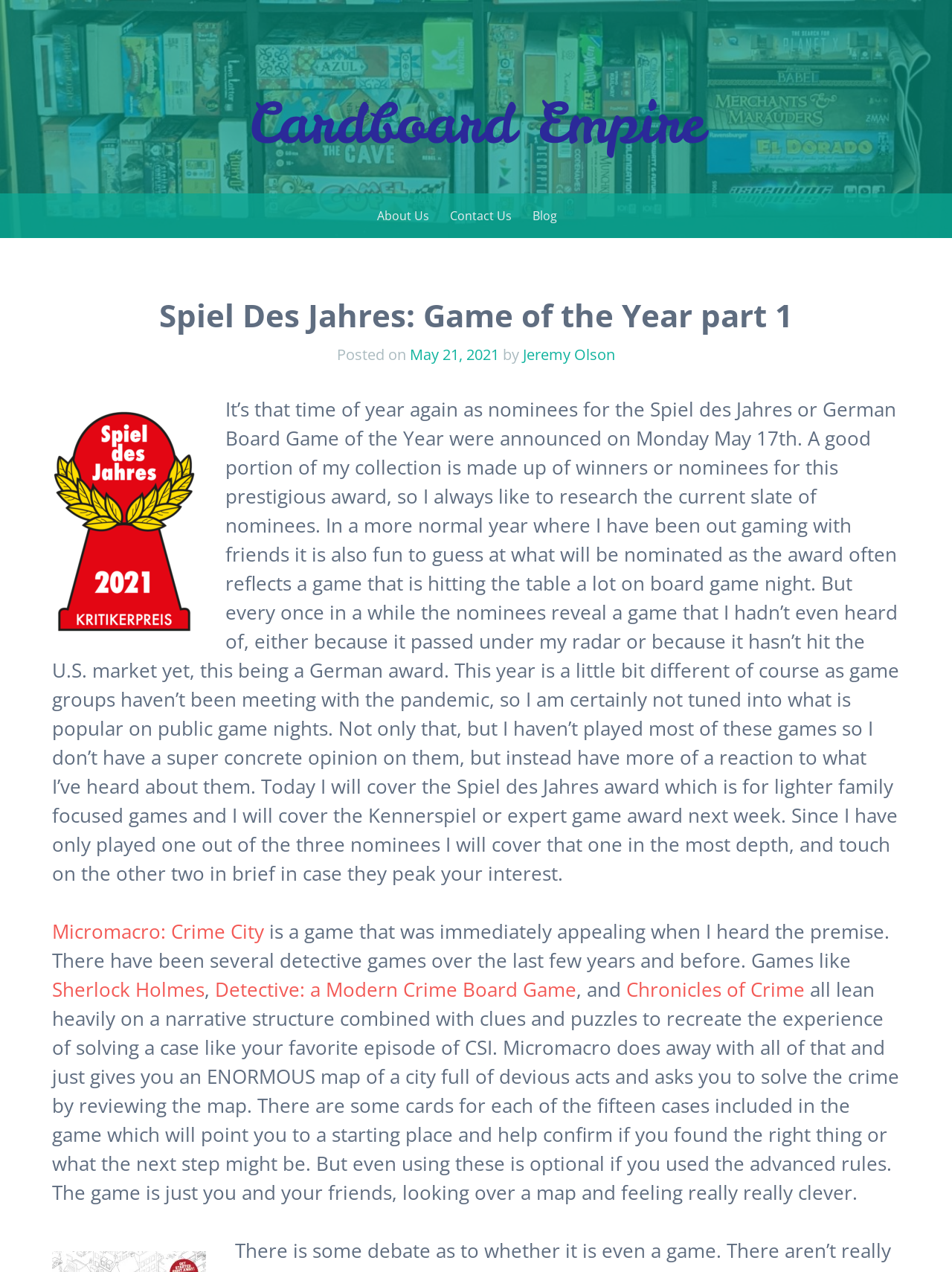Locate the bounding box coordinates of the element I should click to achieve the following instruction: "Send an email to Diotima Institute".

None